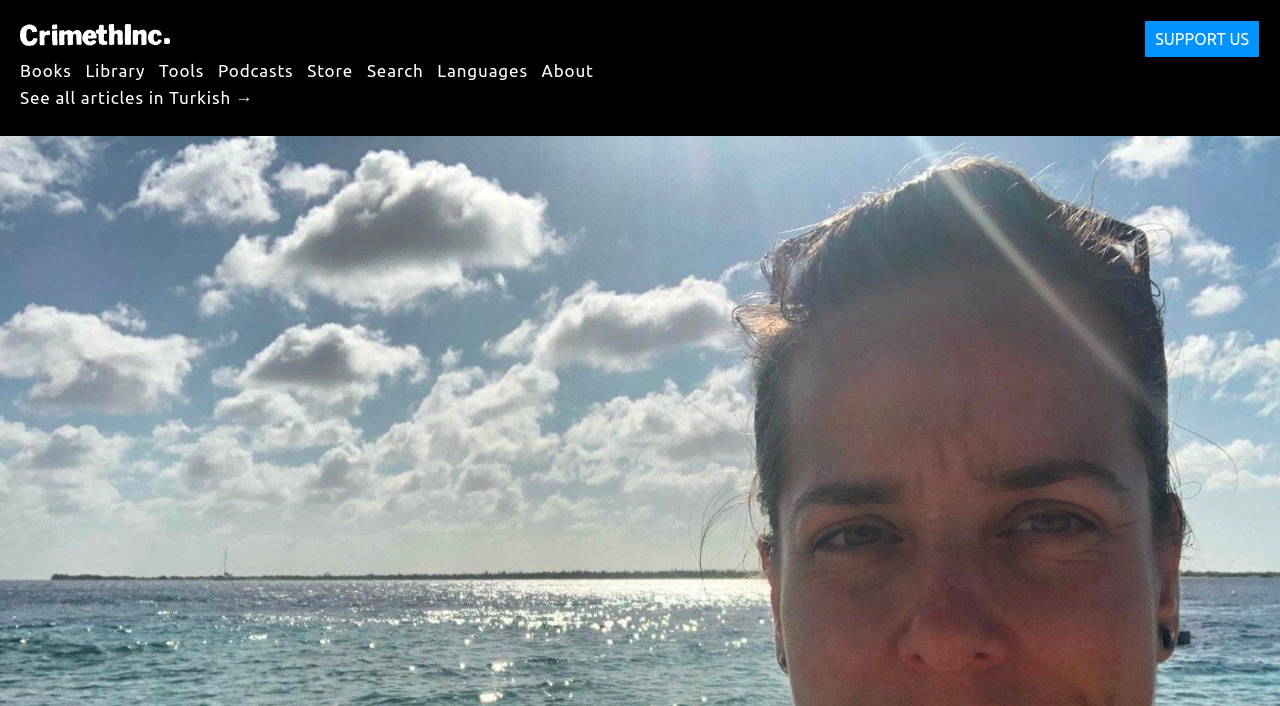How many links are there in the top navigation bar? Analyze the screenshot and reply with just one word or a short phrase.

9